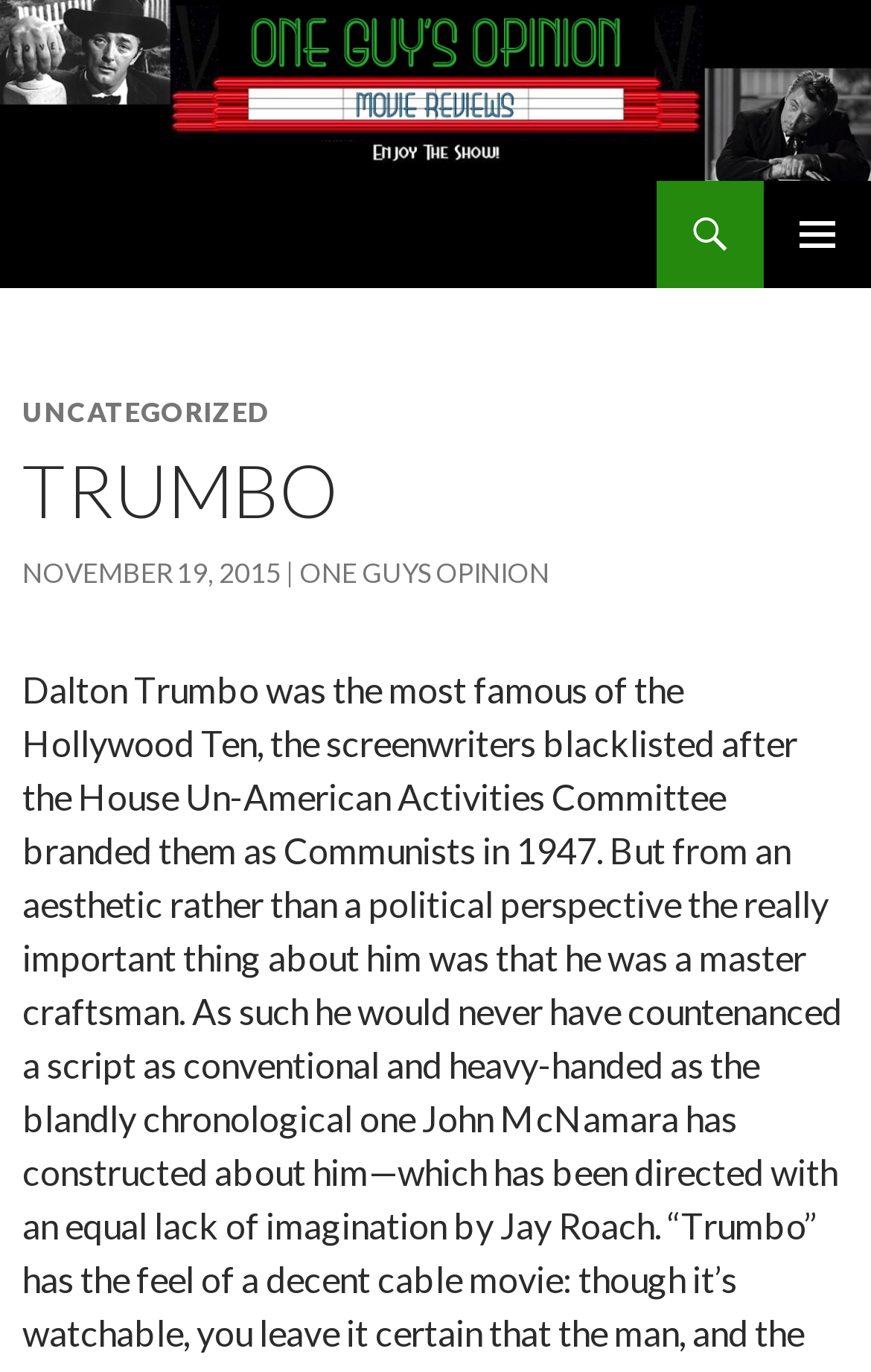Bounding box coordinates are specified in the format (top-left x, top-left y, bottom-right x, bottom-right y). All values are floating point numbers bounded between 0 and 1. Please provide the bounding box coordinate of the region this sentence describes: Primary Menu

[0.877, 0.131, 1.0, 0.21]